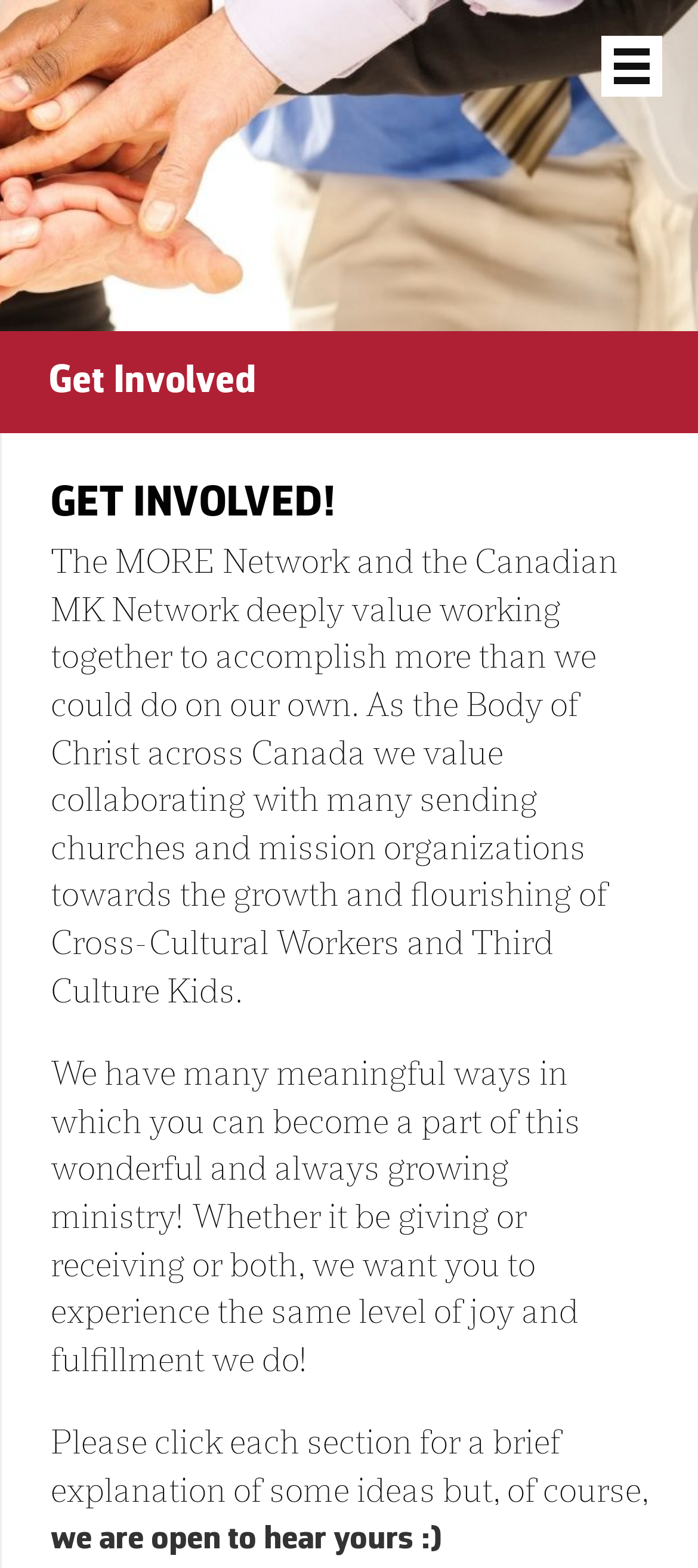What is the tone of the webpage content?
Refer to the image and provide a concise answer in one word or phrase.

Inviting and enthusiastic